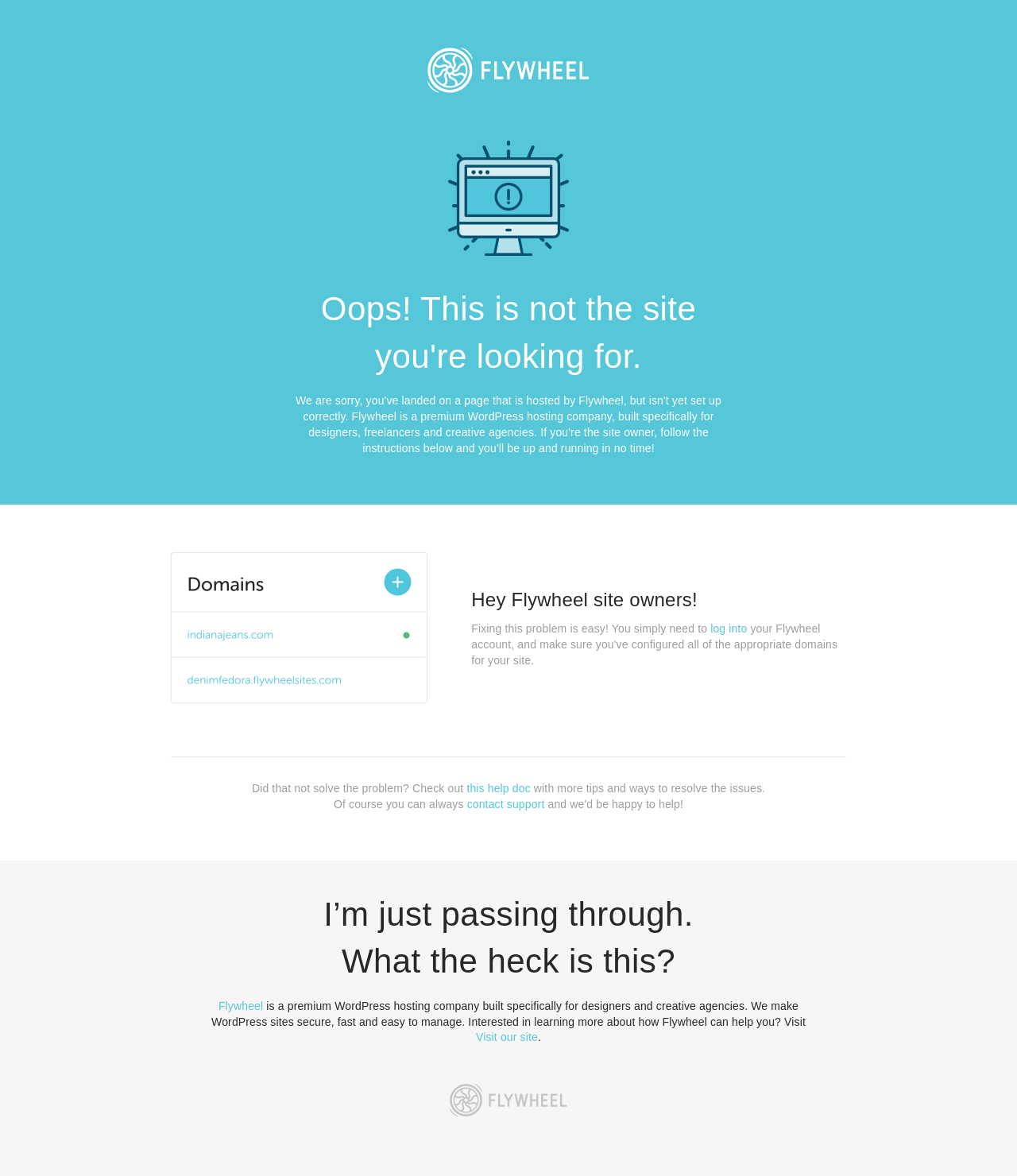Locate and generate the text content of the webpage's heading.

Oops! This is not the site
you're looking for.